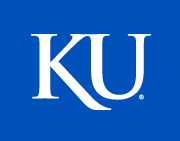Describe the scene depicted in the image with great detail.

The image prominently features the logo of the University of Kansas (KU) against a vibrant blue background. The logo consists of the letters "KU" styled in a bold, white font, reflecting the university's identity and branding. This iconic representation is often associated with the university's commitment to excellence in education and research, serving as a recognizable symbol for students, alumni, and faculty. The logo's simplicity and clarity convey a strong connection to the university's mission and values, making it an integral part of their visual identity.